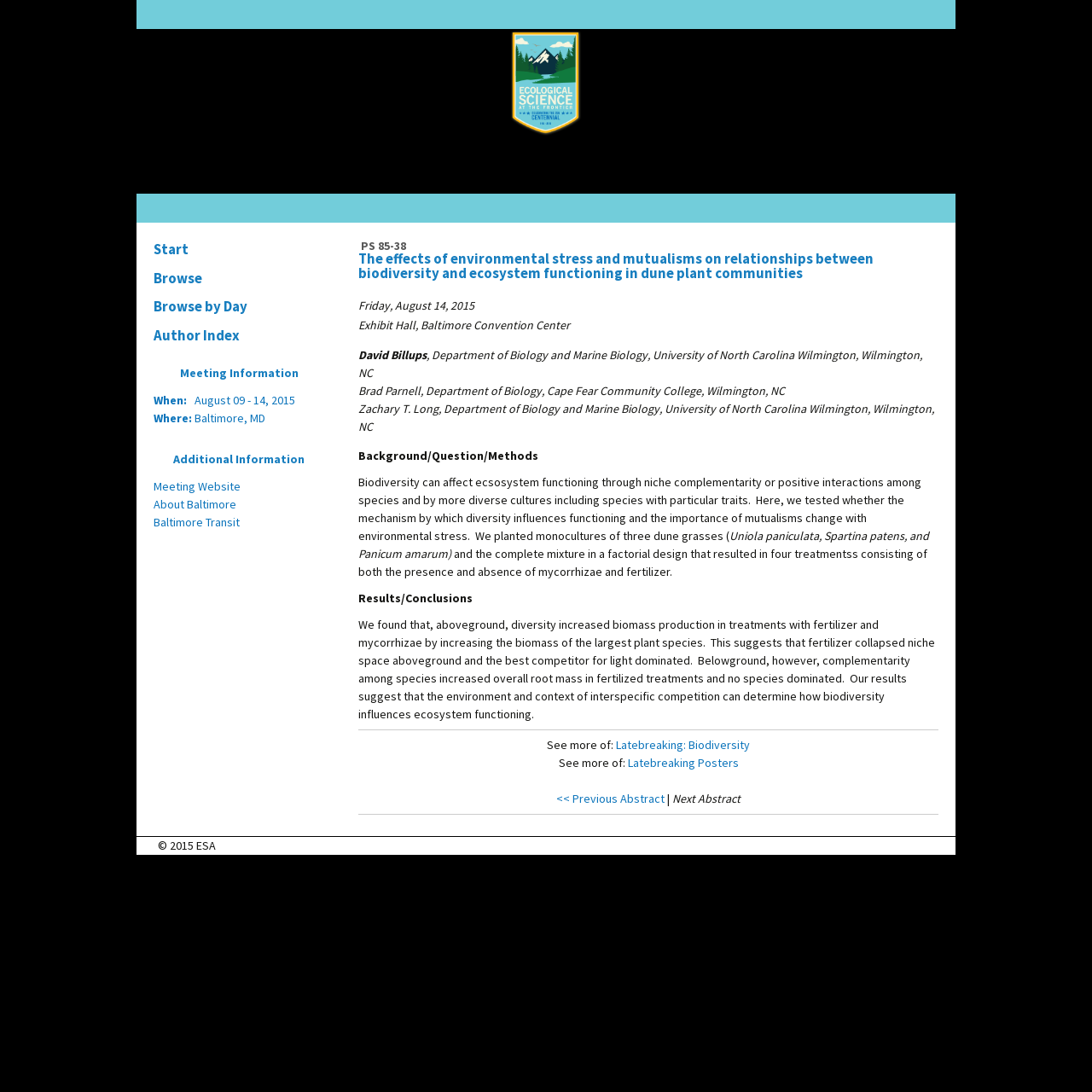Could you find the bounding box coordinates of the clickable area to complete this instruction: "Visit the meeting website"?

[0.141, 0.438, 0.22, 0.452]